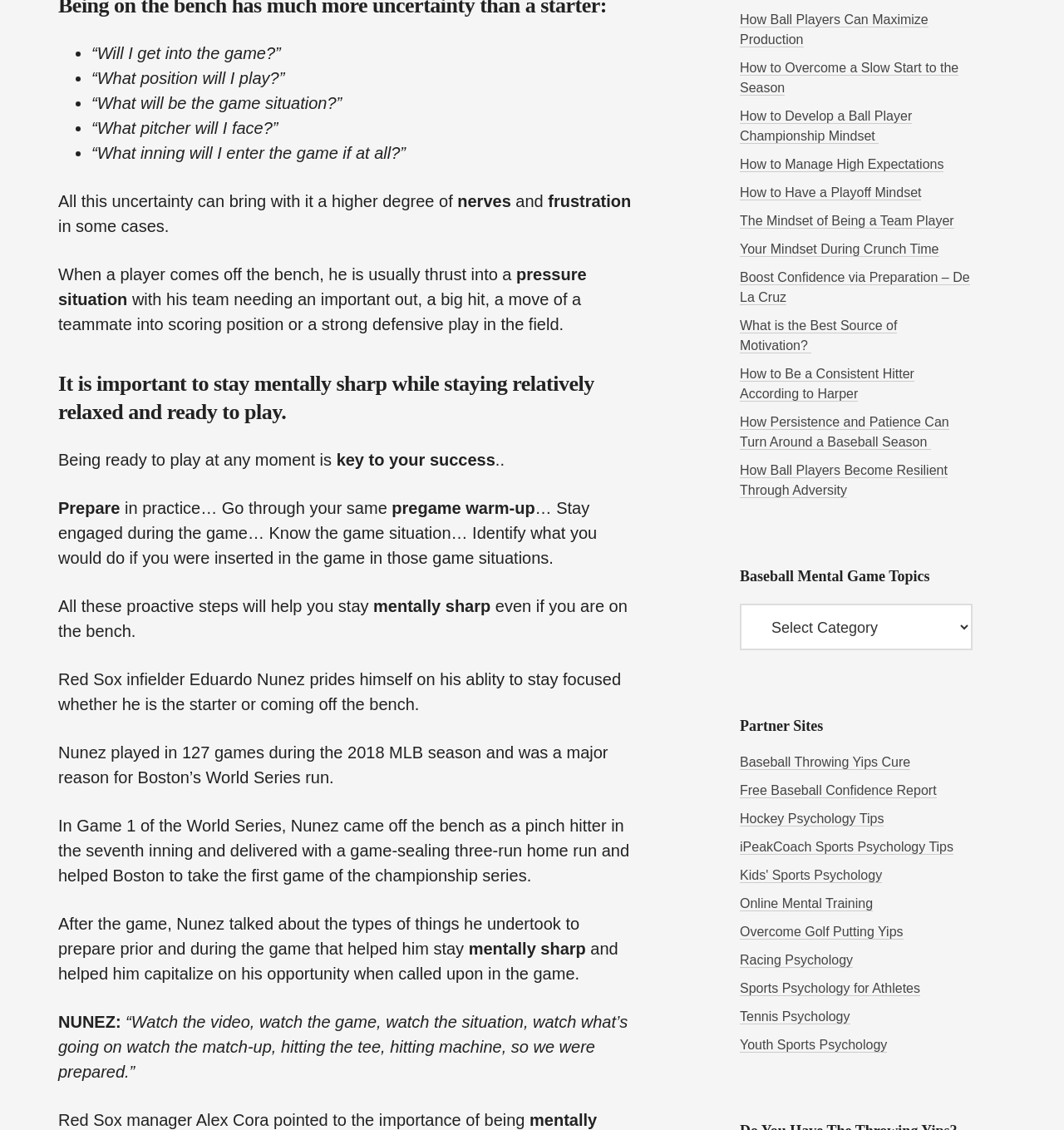What is the topic of the article?
Please answer the question as detailed as possible based on the image.

Based on the content of the webpage, it appears to be an article about the mental aspect of baseball, discussing how players can stay mentally sharp and focused during games.